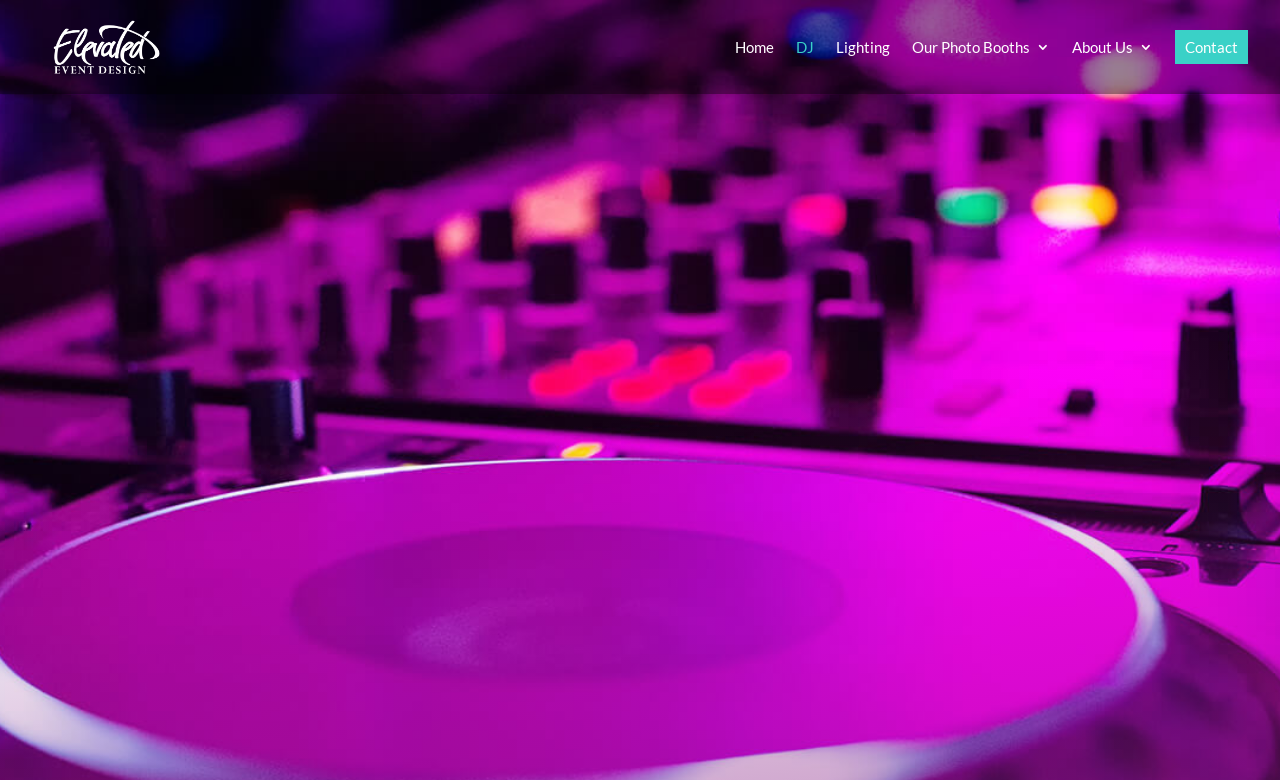How many navigation links are there?
Answer with a single word or phrase by referring to the visual content.

6